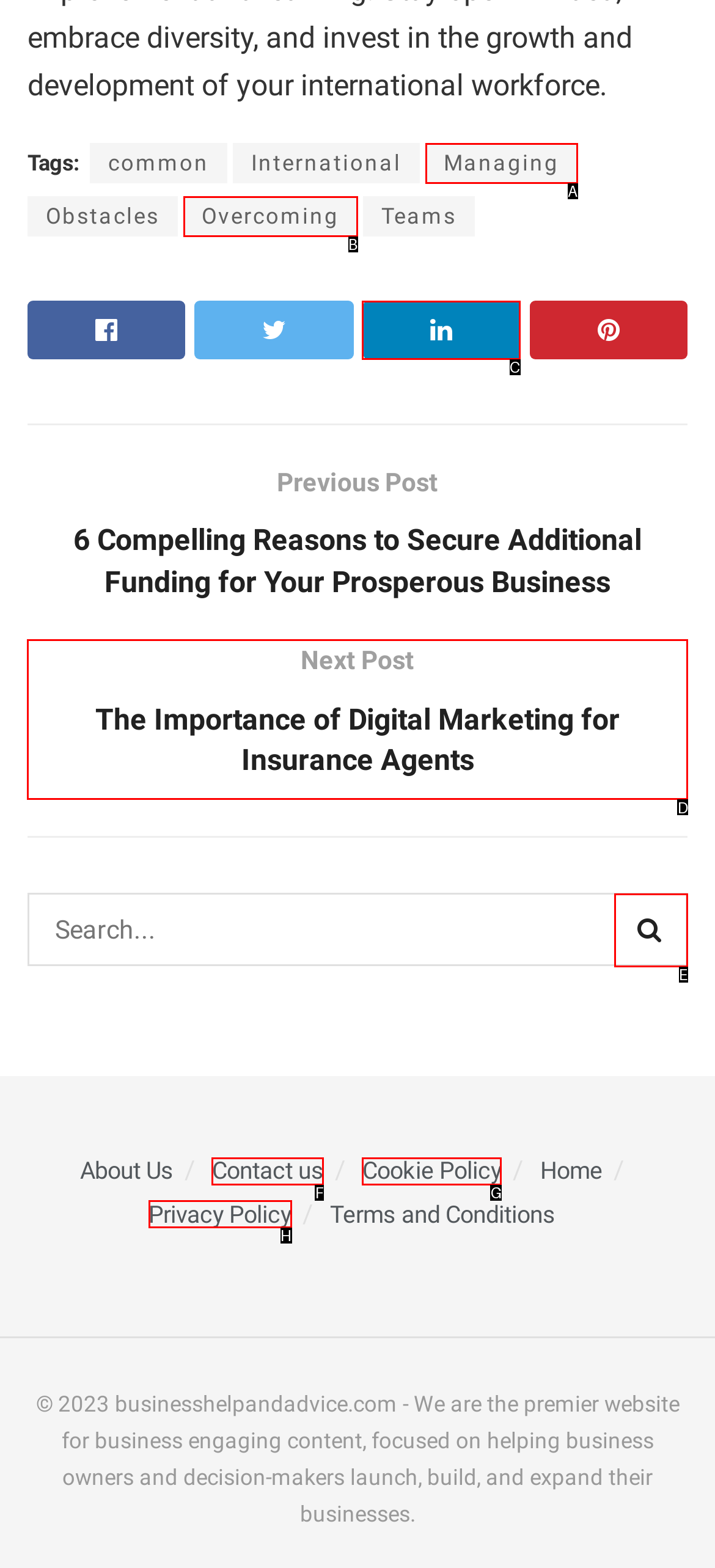Find the HTML element to click in order to complete this task: Click on the 'Next Post' button
Answer with the letter of the correct option.

D